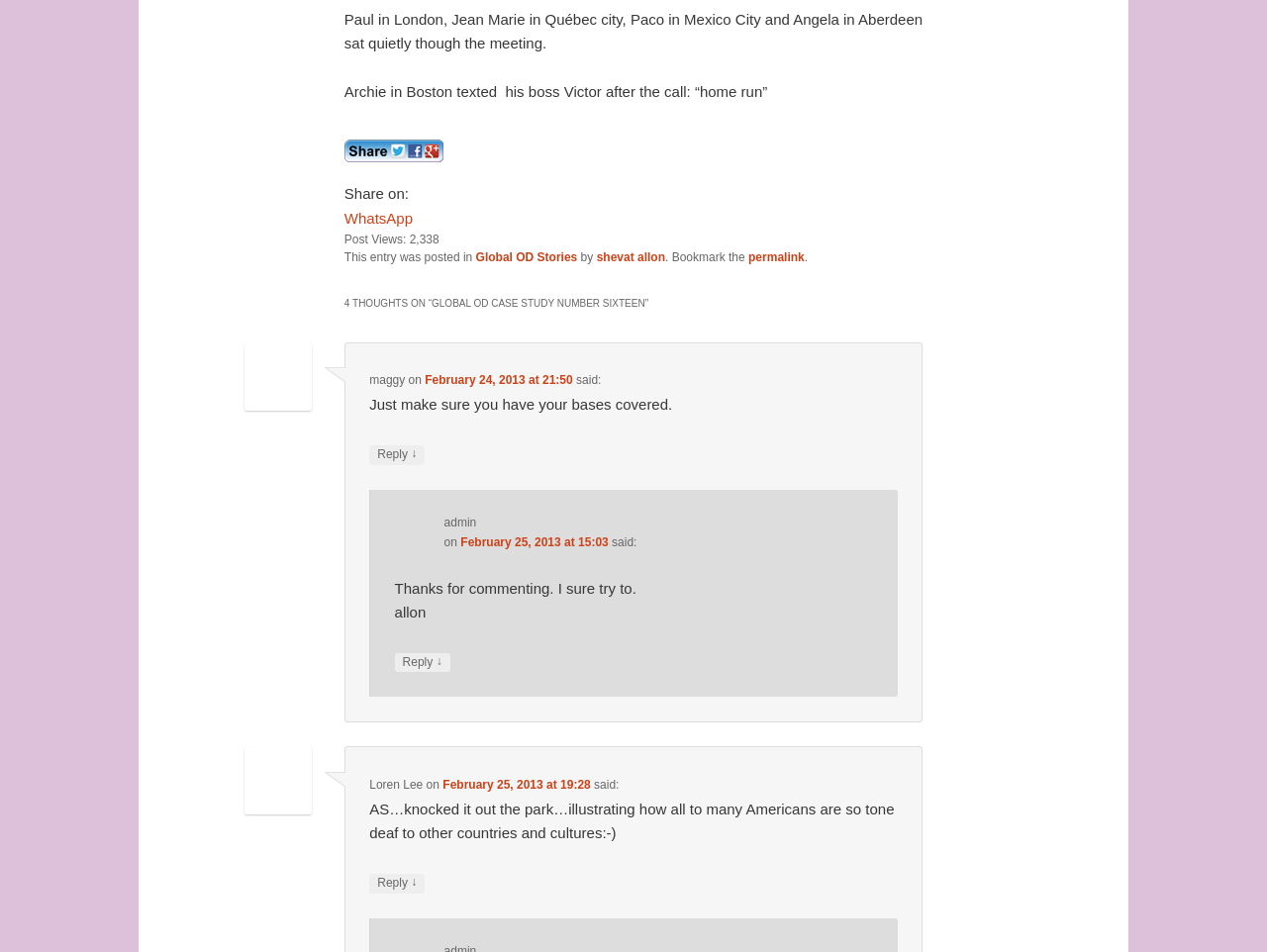Please identify the bounding box coordinates of the clickable region that I should interact with to perform the following instruction: "Reply to admin". The coordinates should be expressed as four float numbers between 0 and 1, i.e., [left, top, right, bottom].

[0.311, 0.686, 0.355, 0.706]